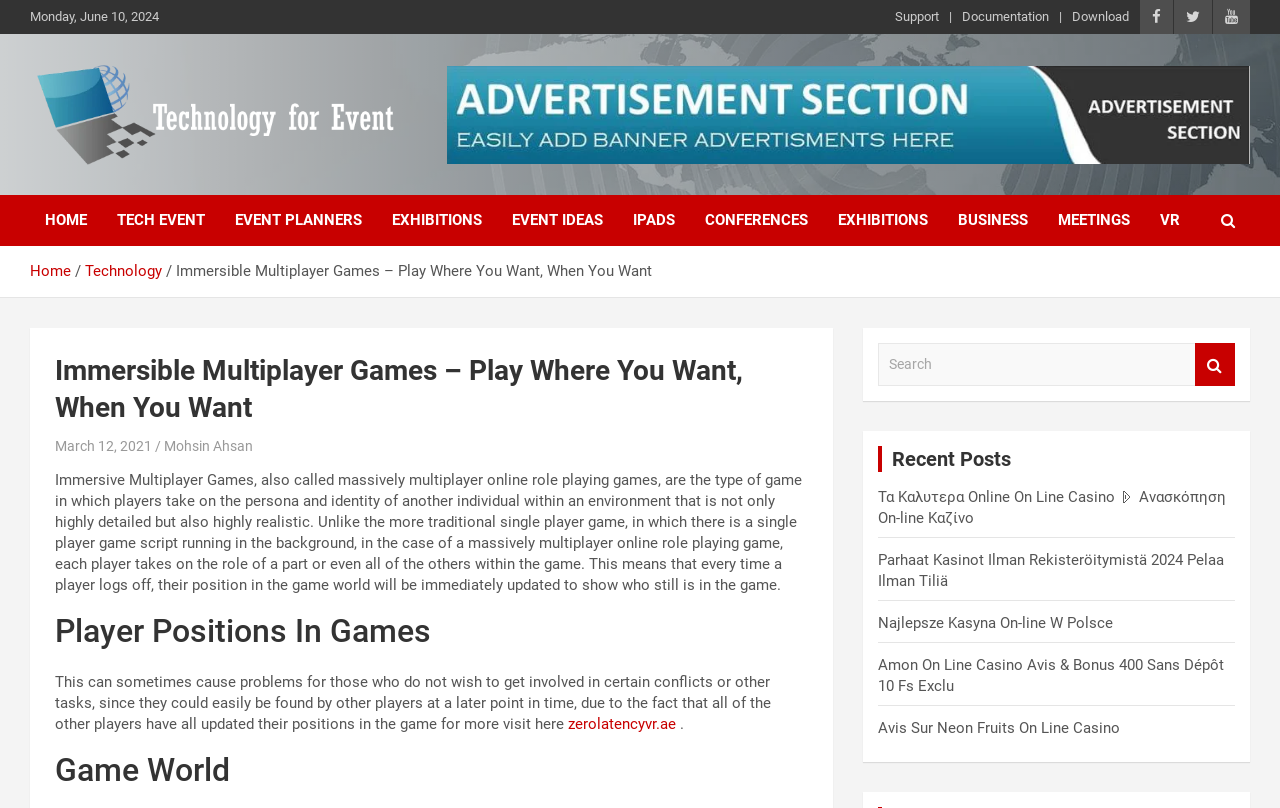What is the purpose of Immersive Multiplayer Games?
Please ensure your answer to the question is detailed and covers all necessary aspects.

According to the webpage, Immersive Multiplayer Games, also called massively multiplayer online role-playing games, are the type of game in which players take on the persona and identity of another individual within an environment that is not only highly detailed but also highly realistic. This is stated in the StaticText element with the description of Immersive Multiplayer Games.